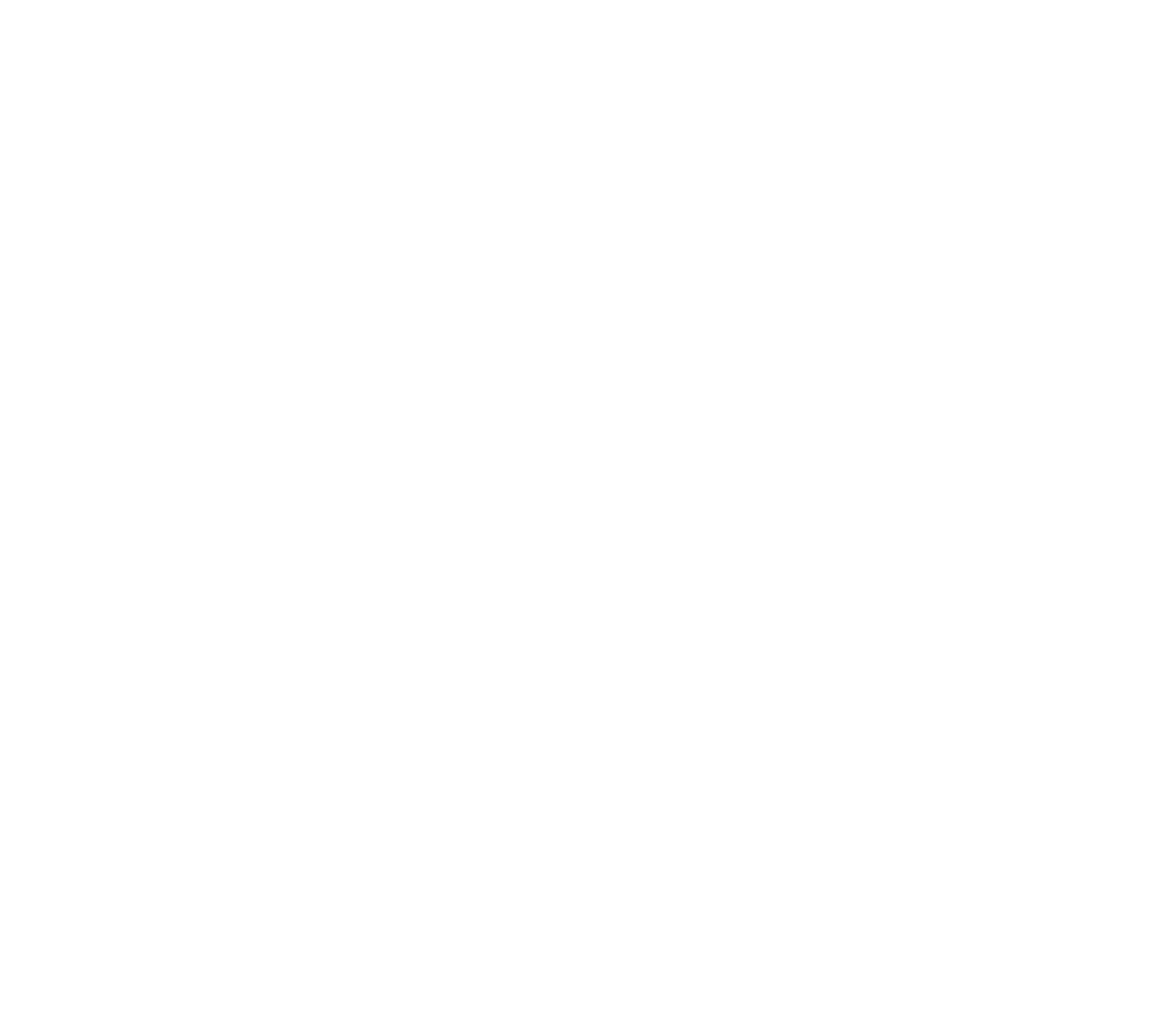Pinpoint the bounding box coordinates of the element to be clicked to execute the instruction: "Subscribe to the newsletter".

[0.798, 0.09, 0.884, 0.118]